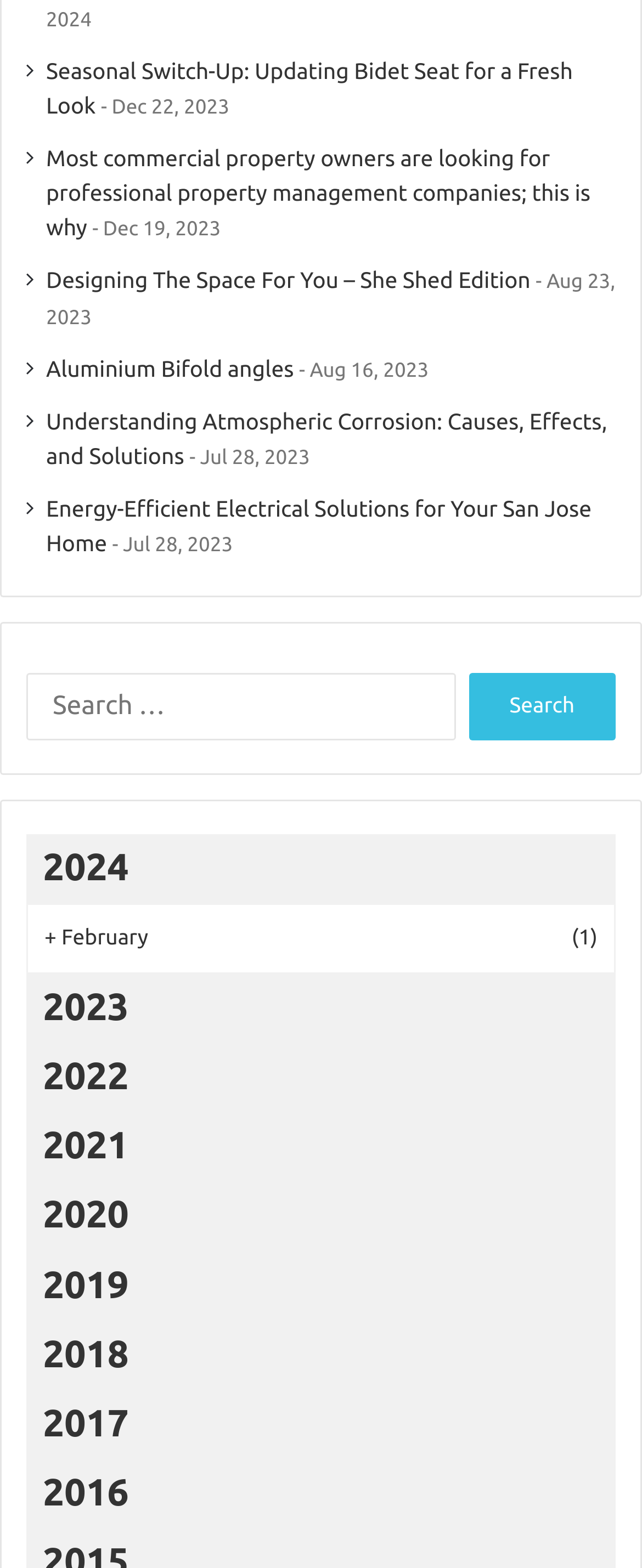Pinpoint the bounding box coordinates of the area that should be clicked to complete the following instruction: "Search for something". The coordinates must be given as four float numbers between 0 and 1, i.e., [left, top, right, bottom].

[0.041, 0.429, 0.959, 0.472]